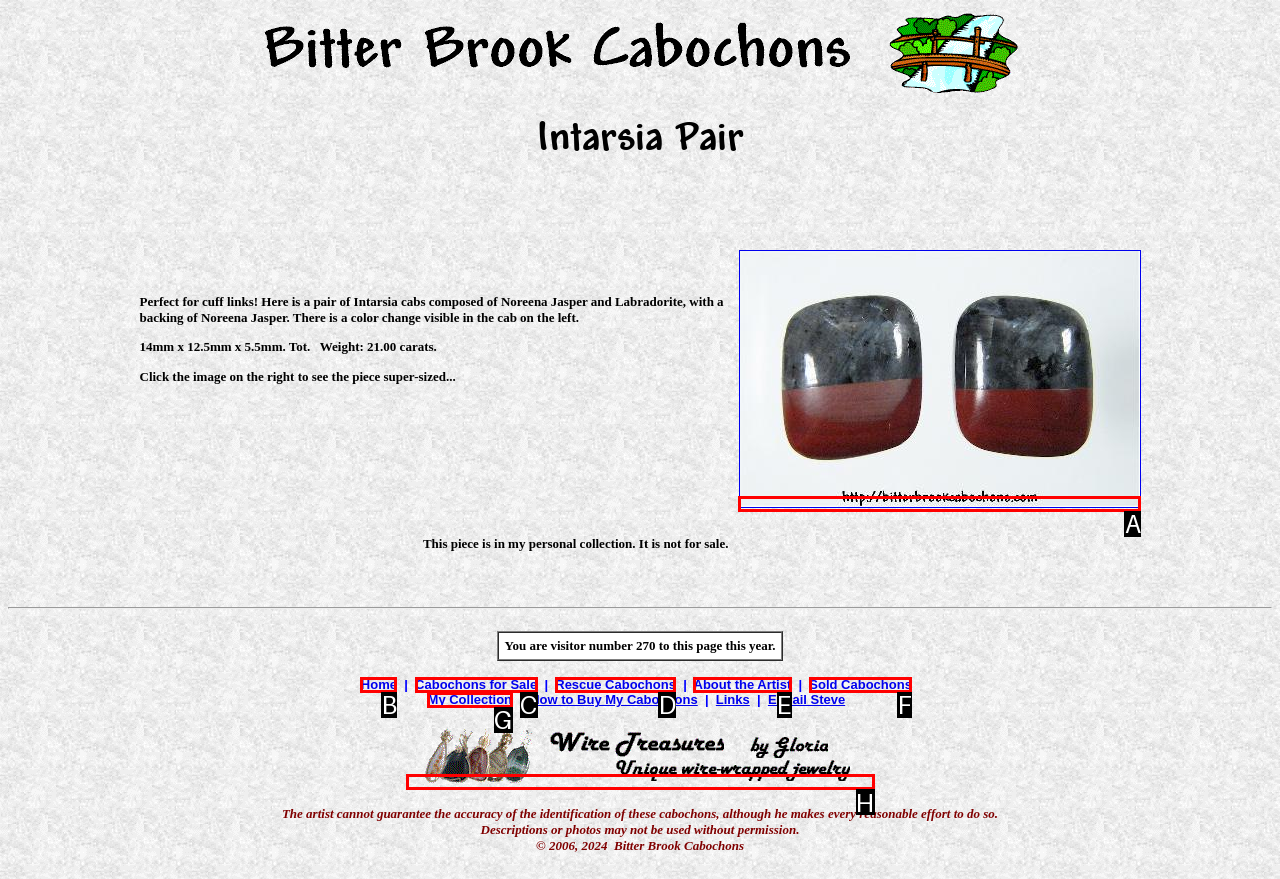From the options presented, which lettered element matches this description: About the Artist
Reply solely with the letter of the matching option.

E